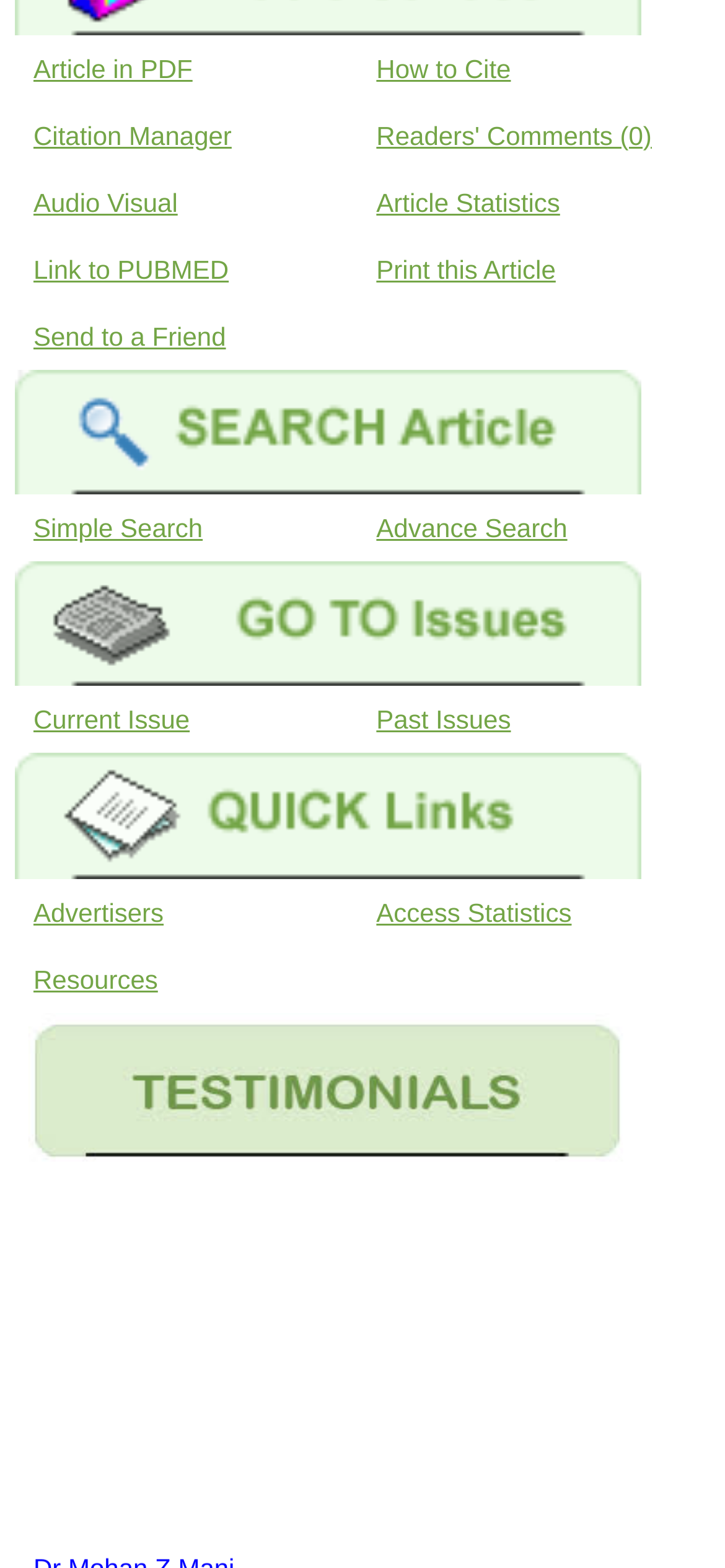Given the element description: "Advertisers", predict the bounding box coordinates of the UI element it refers to, using four float numbers between 0 and 1, i.e., [left, top, right, bottom].

[0.021, 0.56, 0.482, 0.603]